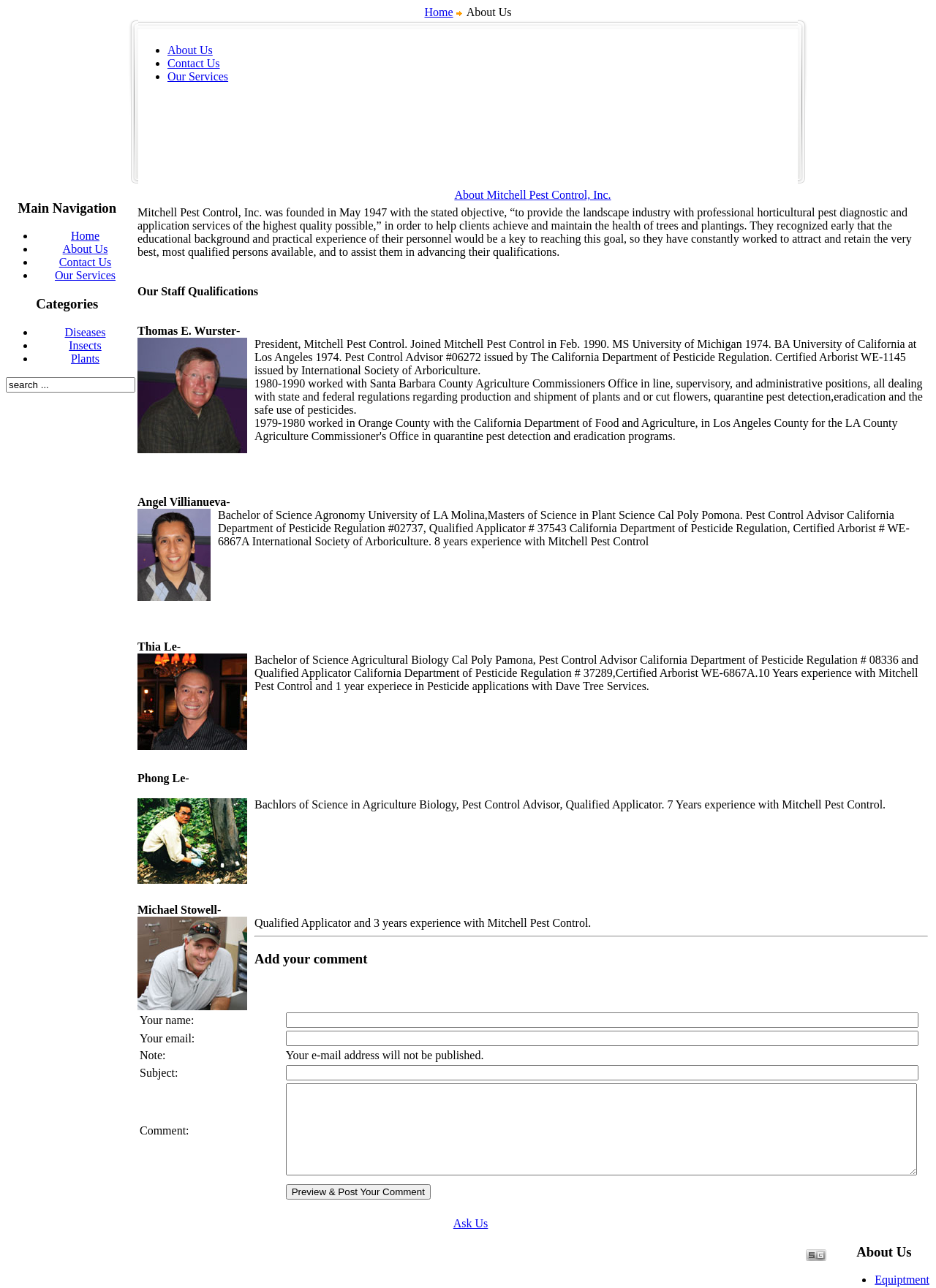Provide the bounding box coordinates for the area that should be clicked to complete the instruction: "search".

[0.006, 0.293, 0.145, 0.305]